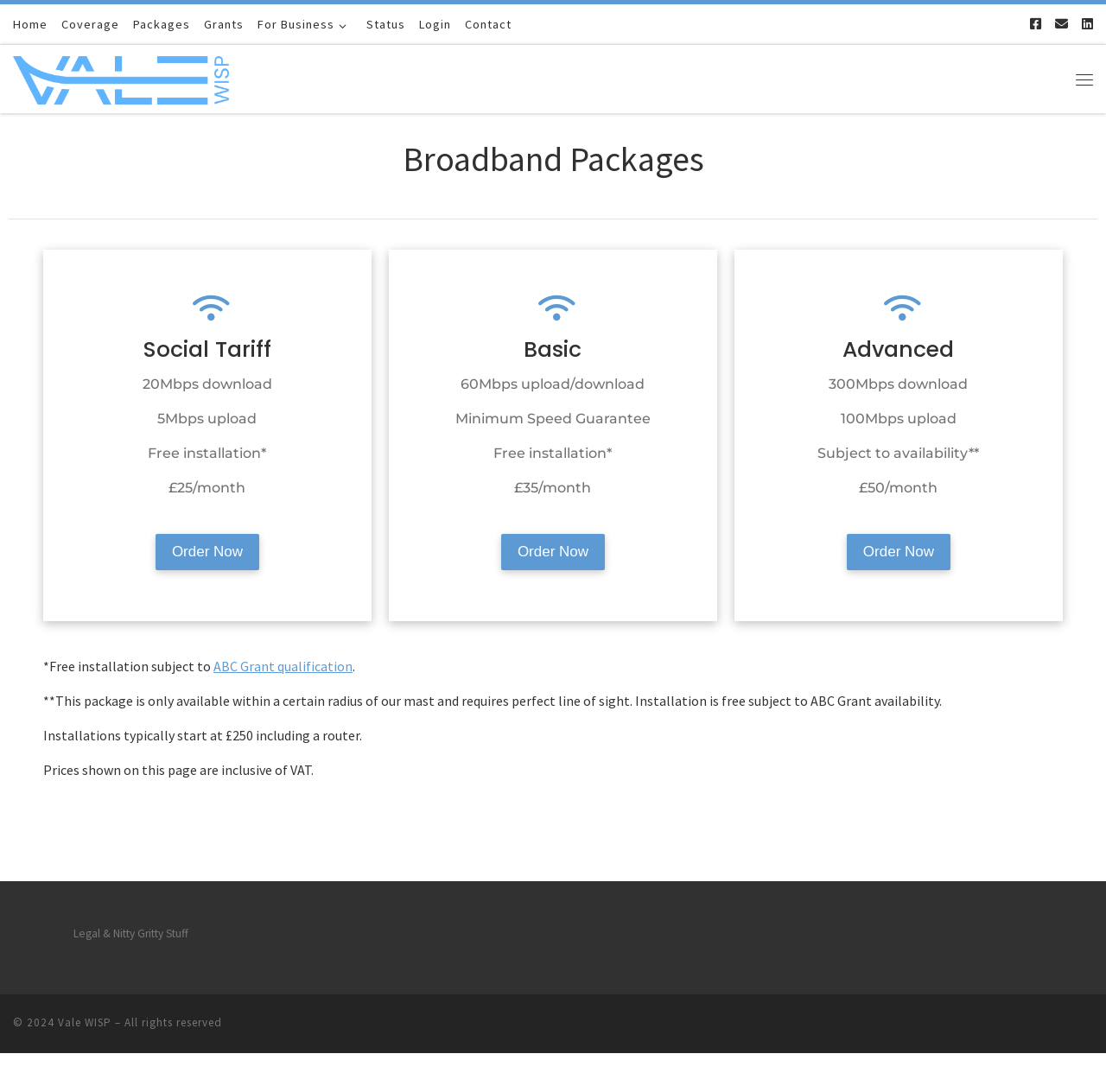Identify the bounding box of the UI component described as: "For Business".

[0.23, 0.004, 0.322, 0.04]